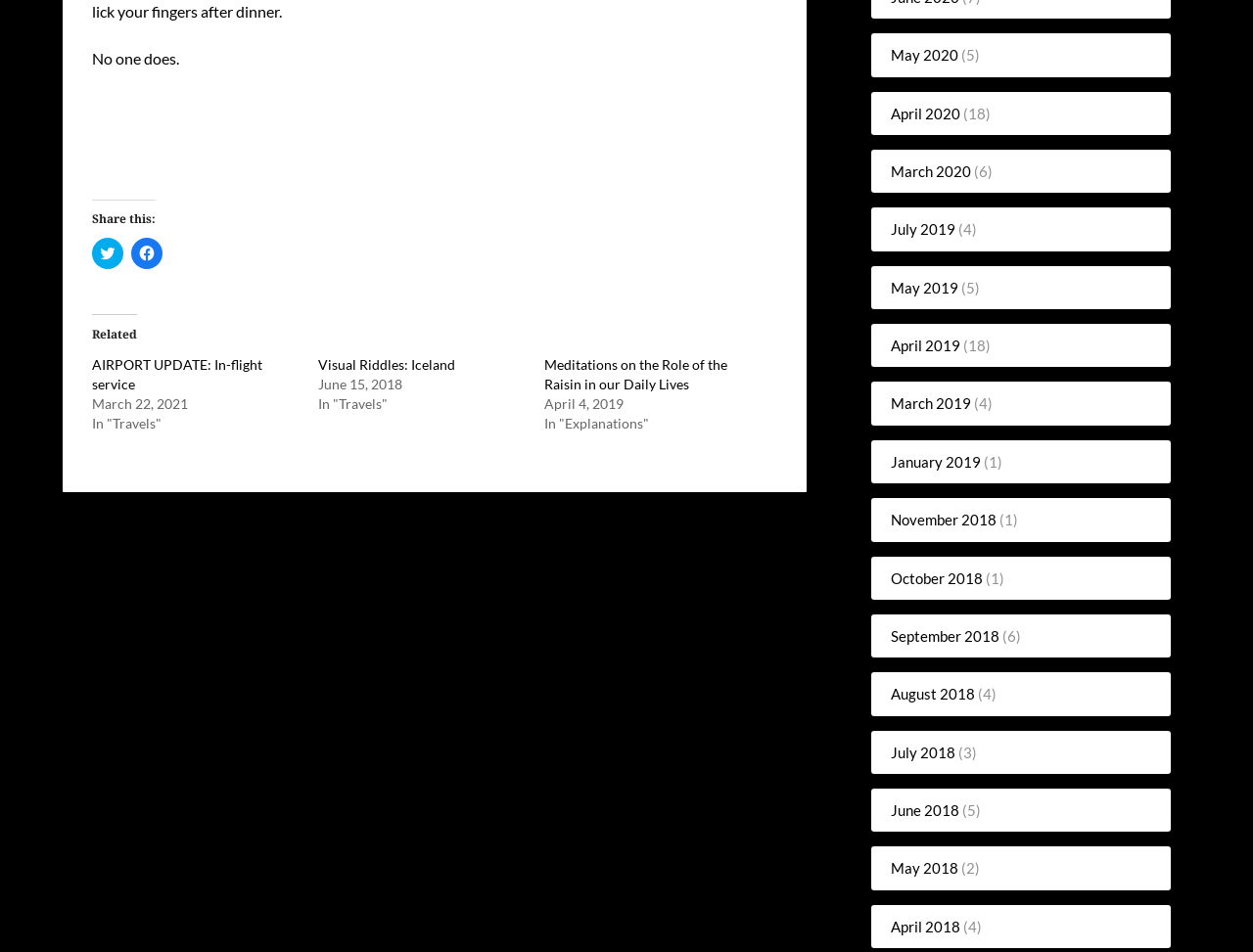Identify the bounding box coordinates for the UI element described as: "March 2020".

[0.711, 0.17, 0.775, 0.189]